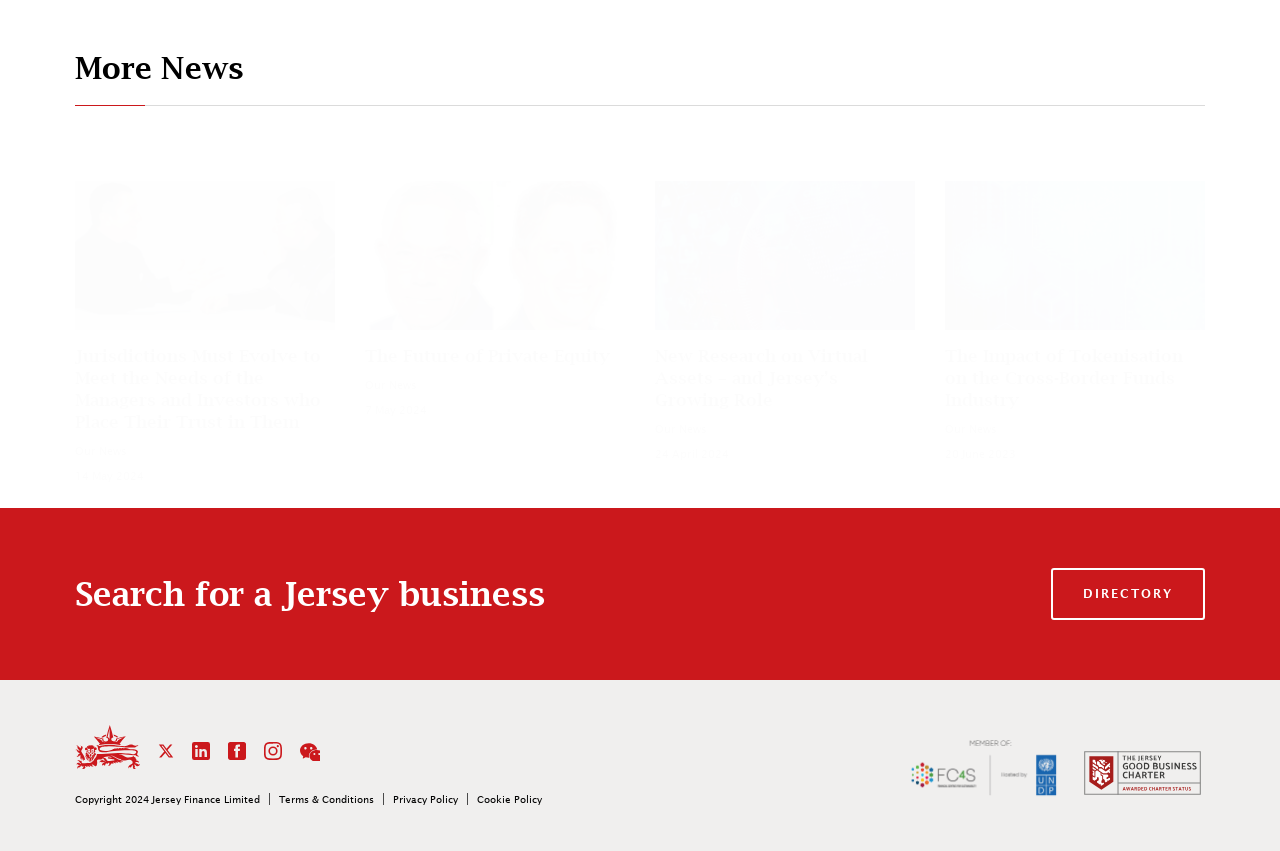Determine the bounding box for the described HTML element: "Terms & Conditions". Ensure the coordinates are four float numbers between 0 and 1 in the format [left, top, right, bottom].

[0.218, 0.931, 0.292, 0.946]